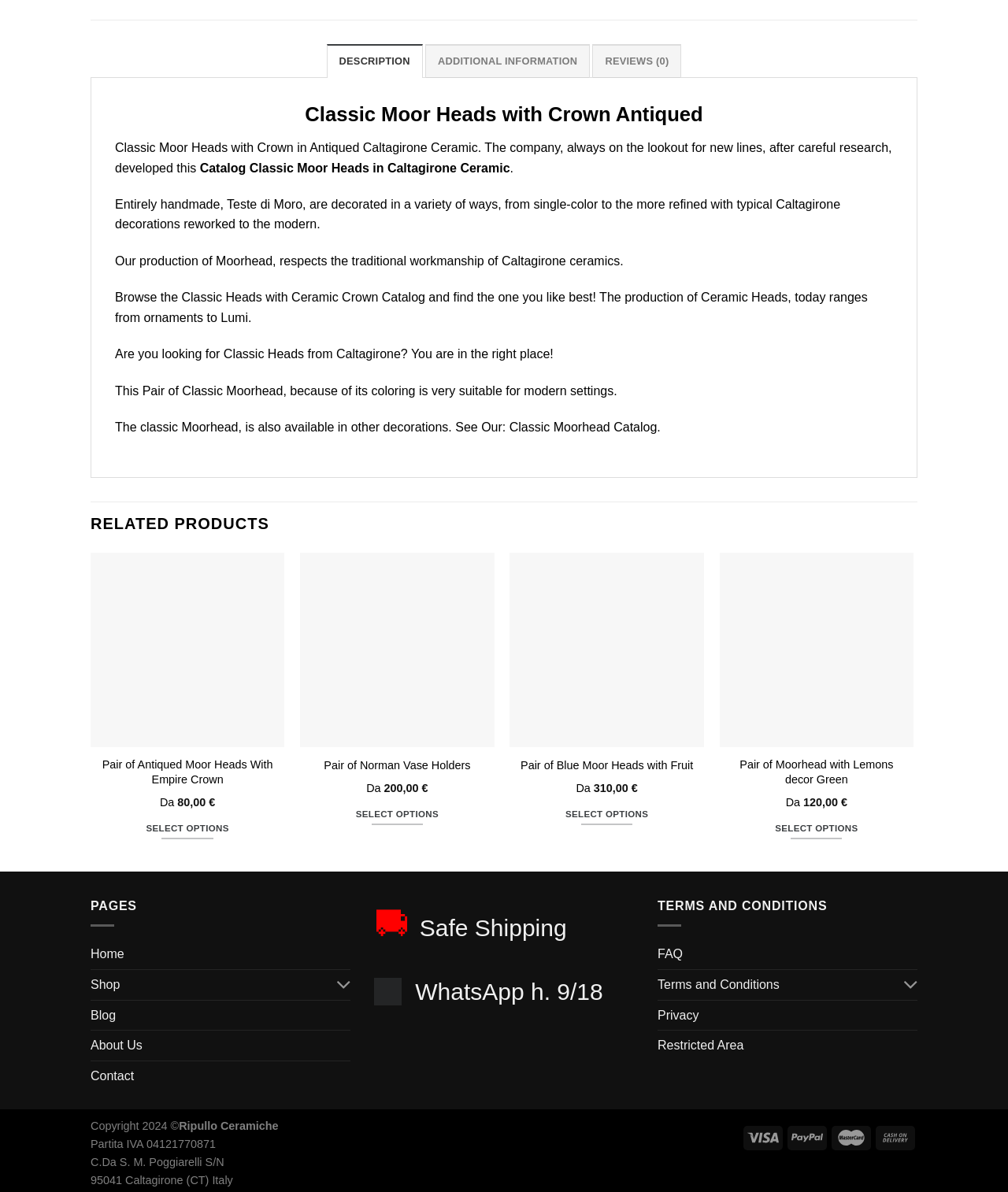Determine the bounding box coordinates of the clickable element to complete this instruction: "Click on the 'DESCRIPTION' tab". Provide the coordinates in the format of four float numbers between 0 and 1, [left, top, right, bottom].

[0.324, 0.037, 0.419, 0.065]